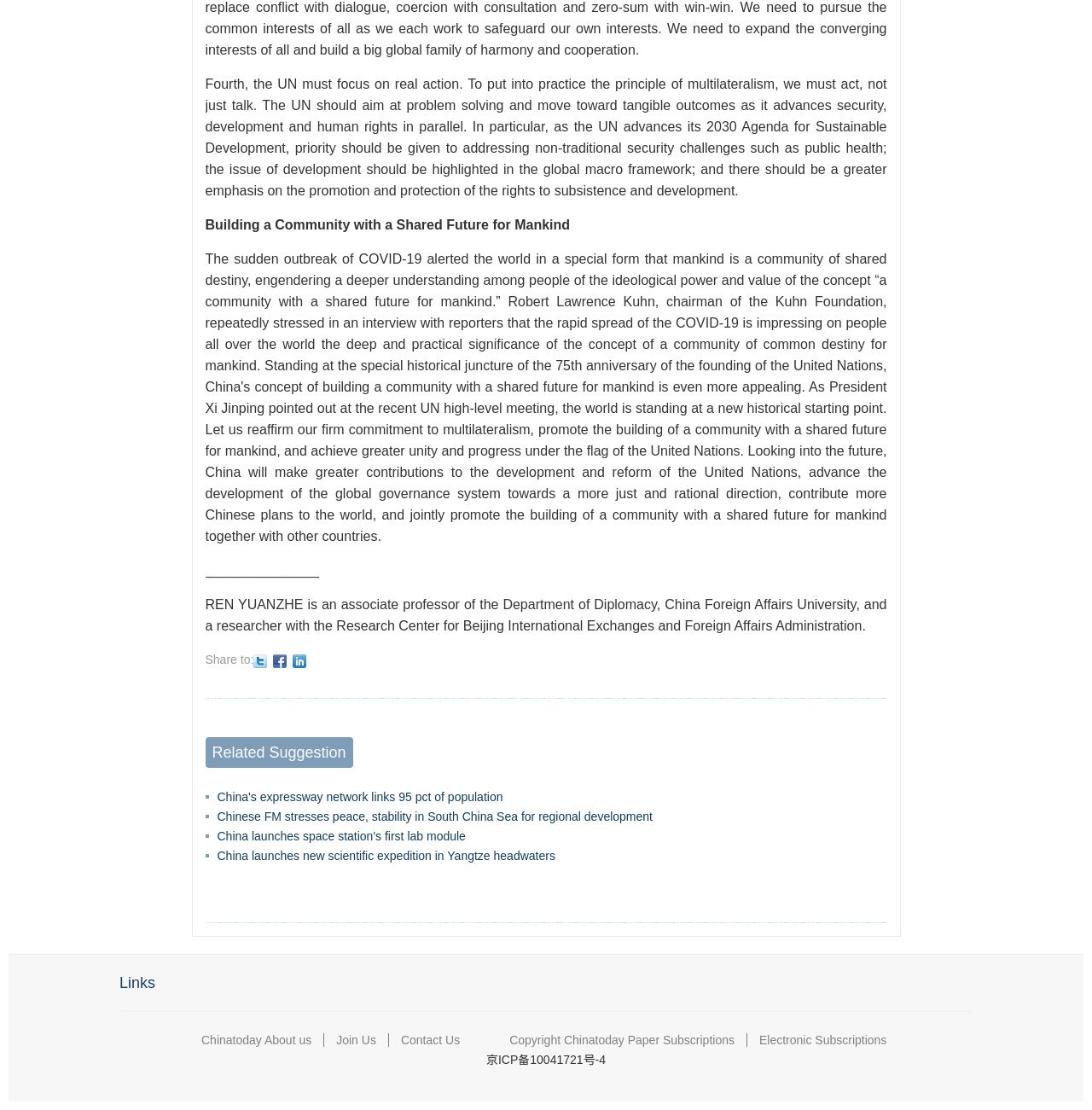Highlight the bounding box coordinates of the region I should click on to meet the following instruction: "View Chinatoday About us".

[0.184, 0.931, 0.285, 0.943]